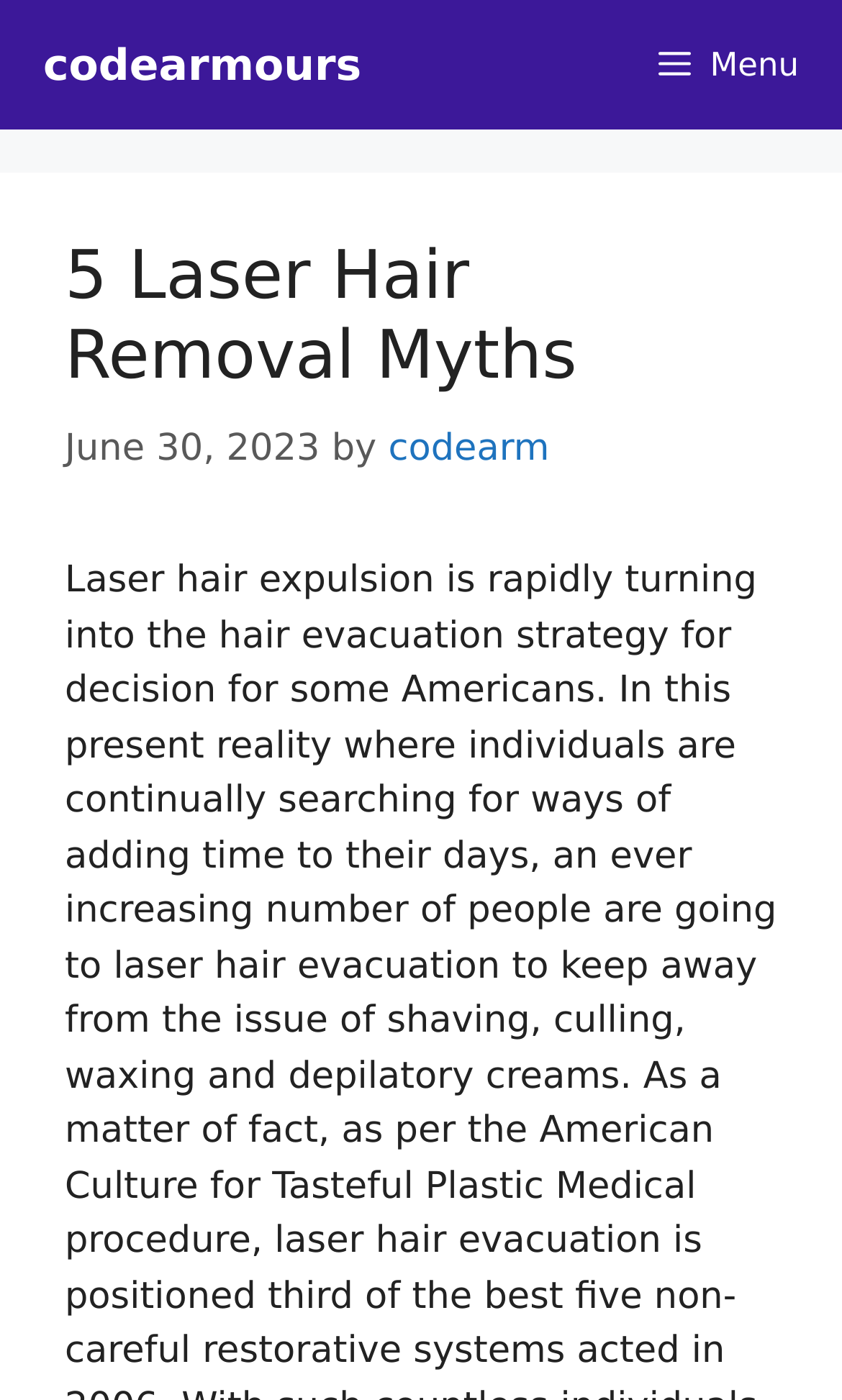What is the bounding box coordinate of the article title?
Based on the image, answer the question with a single word or brief phrase.

[0.077, 0.17, 0.923, 0.284]